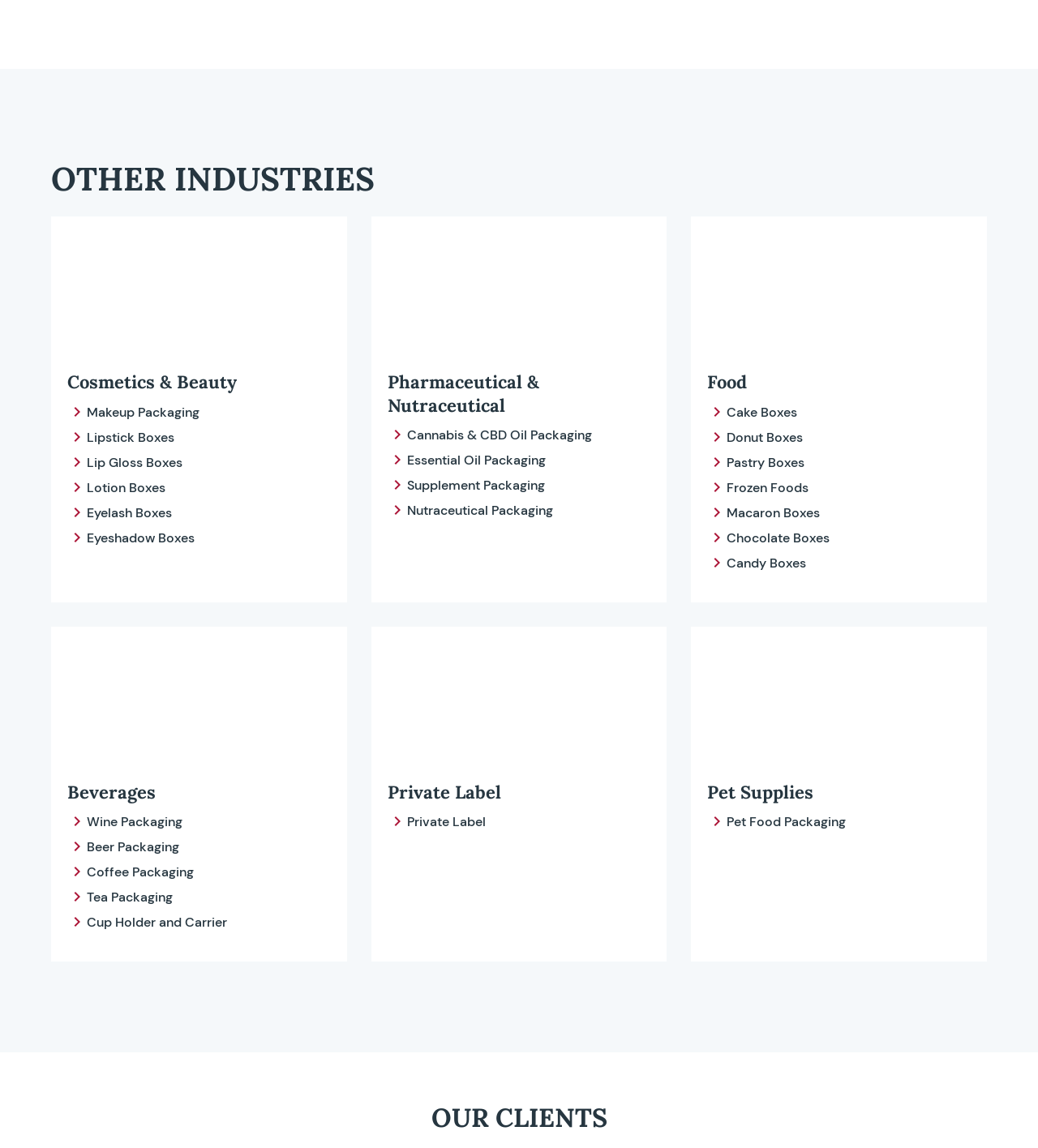Can you provide the bounding box coordinates for the element that should be clicked to implement the instruction: "Learn about Private Label"?

[0.373, 0.56, 0.627, 0.707]